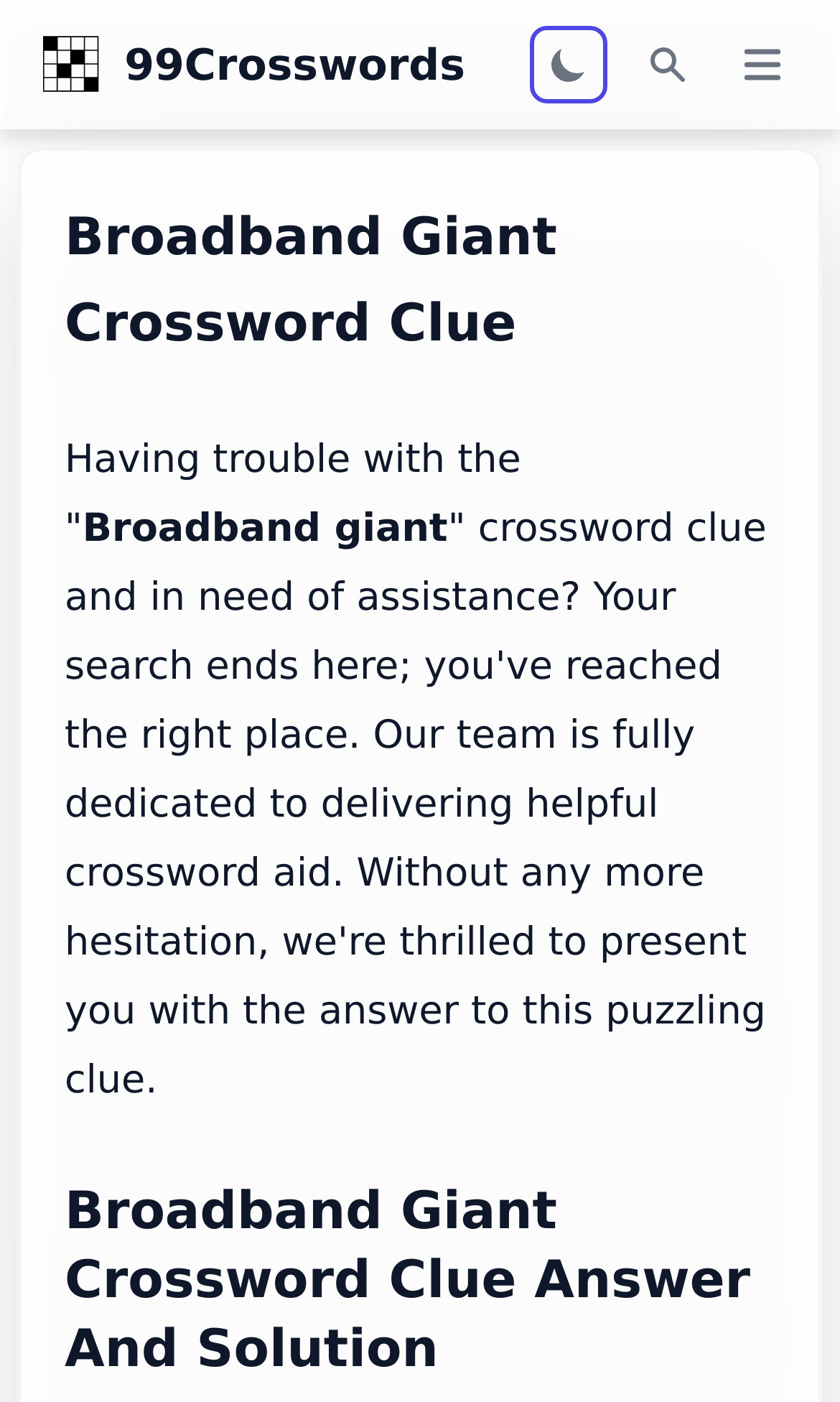Please provide a comprehensive answer to the question below using the information from the image: What is the relationship between the image and the link '99Crosswords'?

The image and the link '99Crosswords' are adjacent to each other, with the image appearing to the left of the link, suggesting that they are related and possibly part of the website's branding or logo.